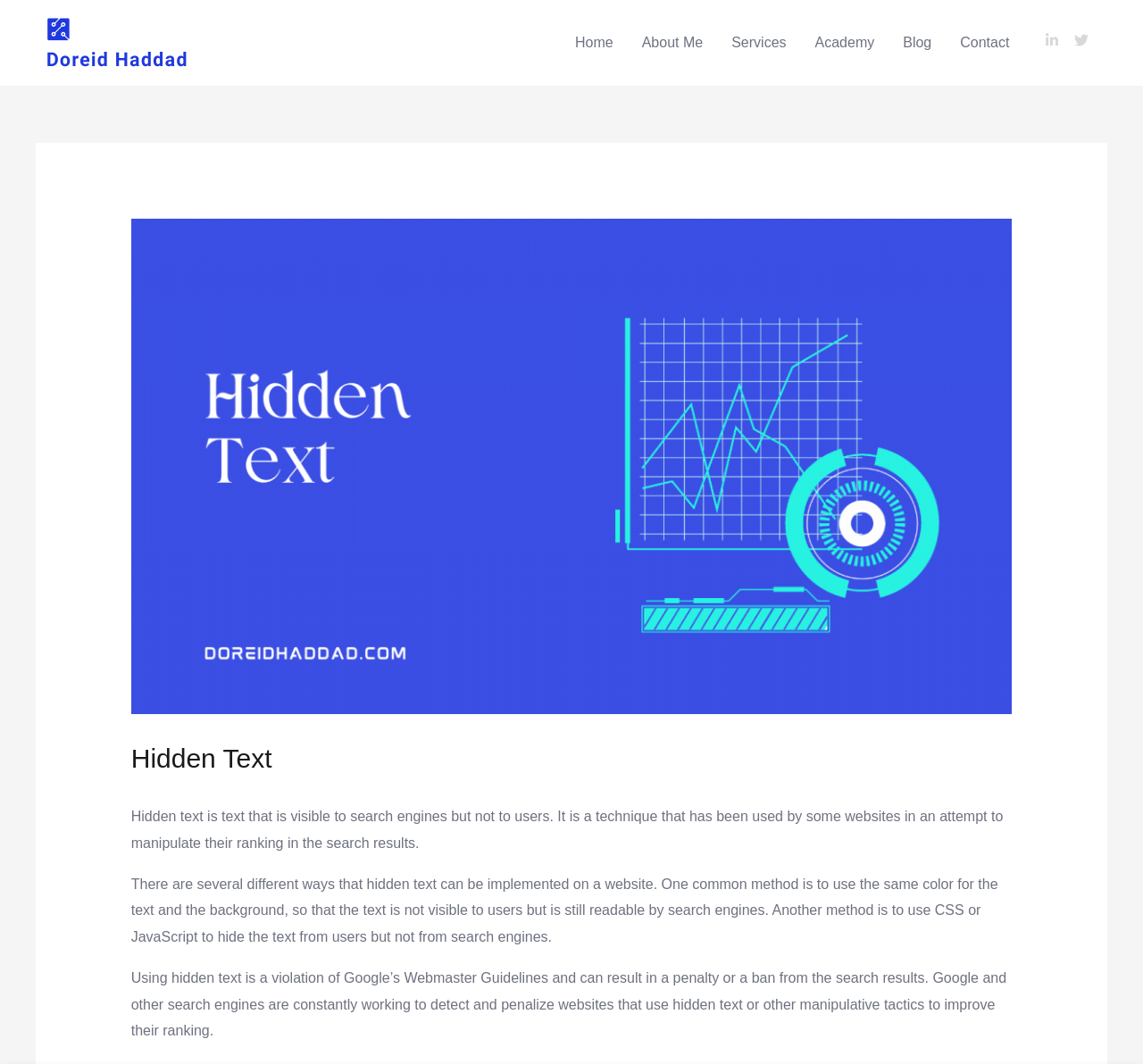Please determine the bounding box coordinates of the element's region to click in order to carry out the following instruction: "Click on the 'Contact' link". The coordinates should be four float numbers between 0 and 1, i.e., [left, top, right, bottom].

[0.828, 0.013, 0.896, 0.067]